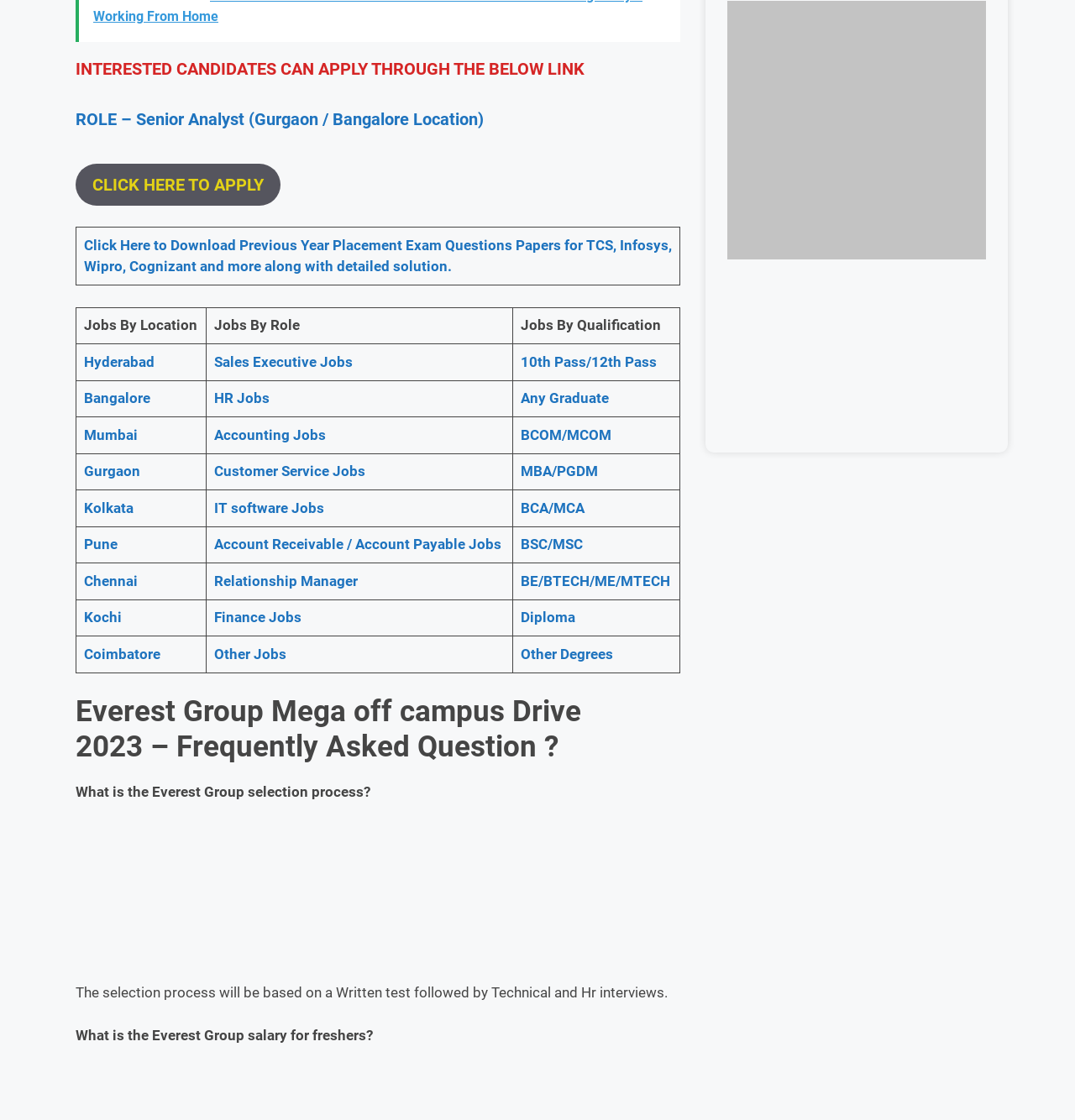What is the role mentioned in the job posting?
Provide a detailed answer to the question, using the image to inform your response.

The job posting mentions 'ROLE – Senior Analyst (Gurgaon / Bangalore Location)' at the top, indicating that the role being referred to is a Senior Analyst position.